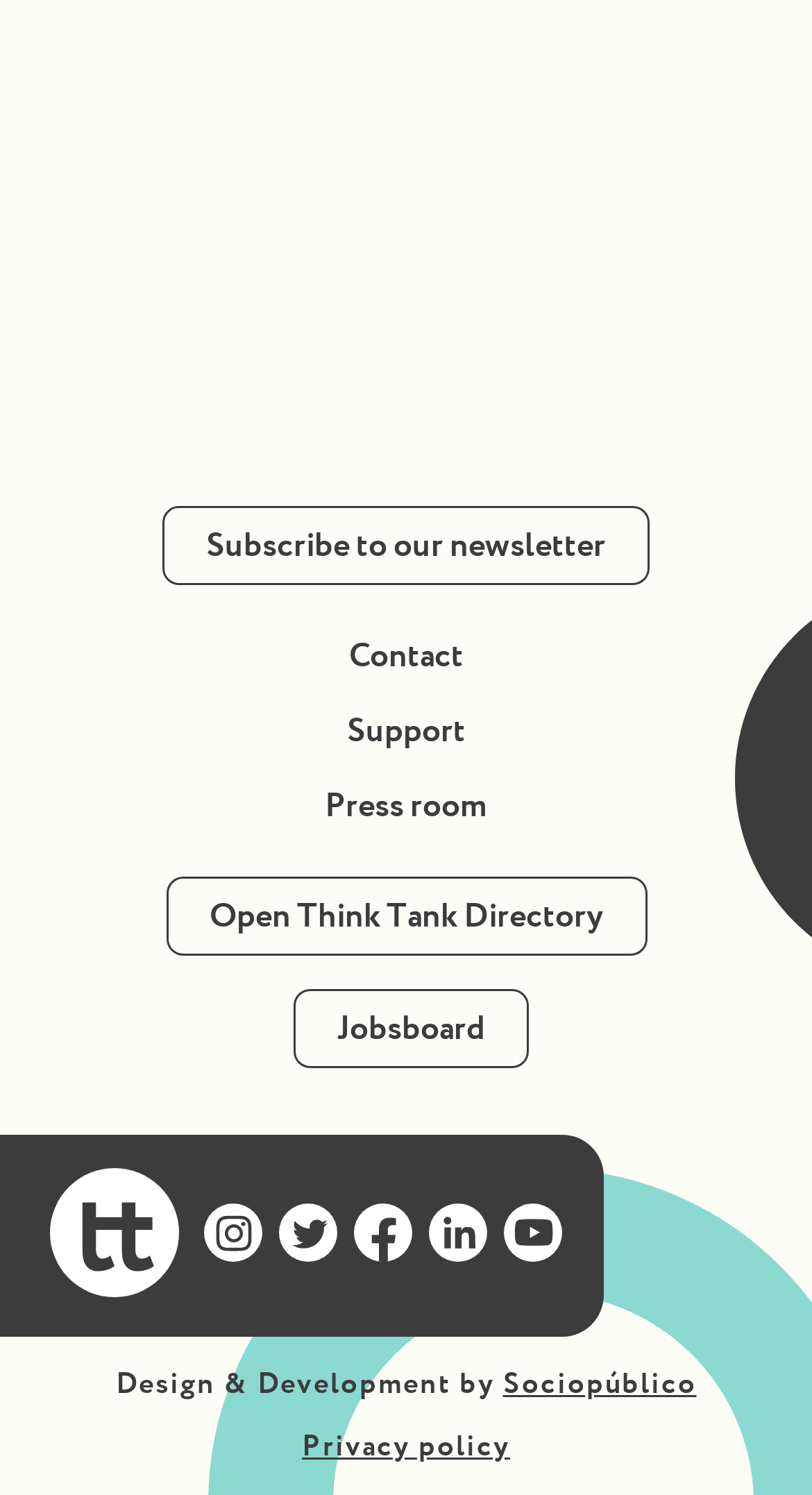Determine the bounding box coordinates for the clickable element required to fulfill the instruction: "Click the link to learn about the connection between buffer Bis tris and tris". Provide the coordinates as four float numbers between 0 and 1, i.e., [left, top, right, bottom].

None